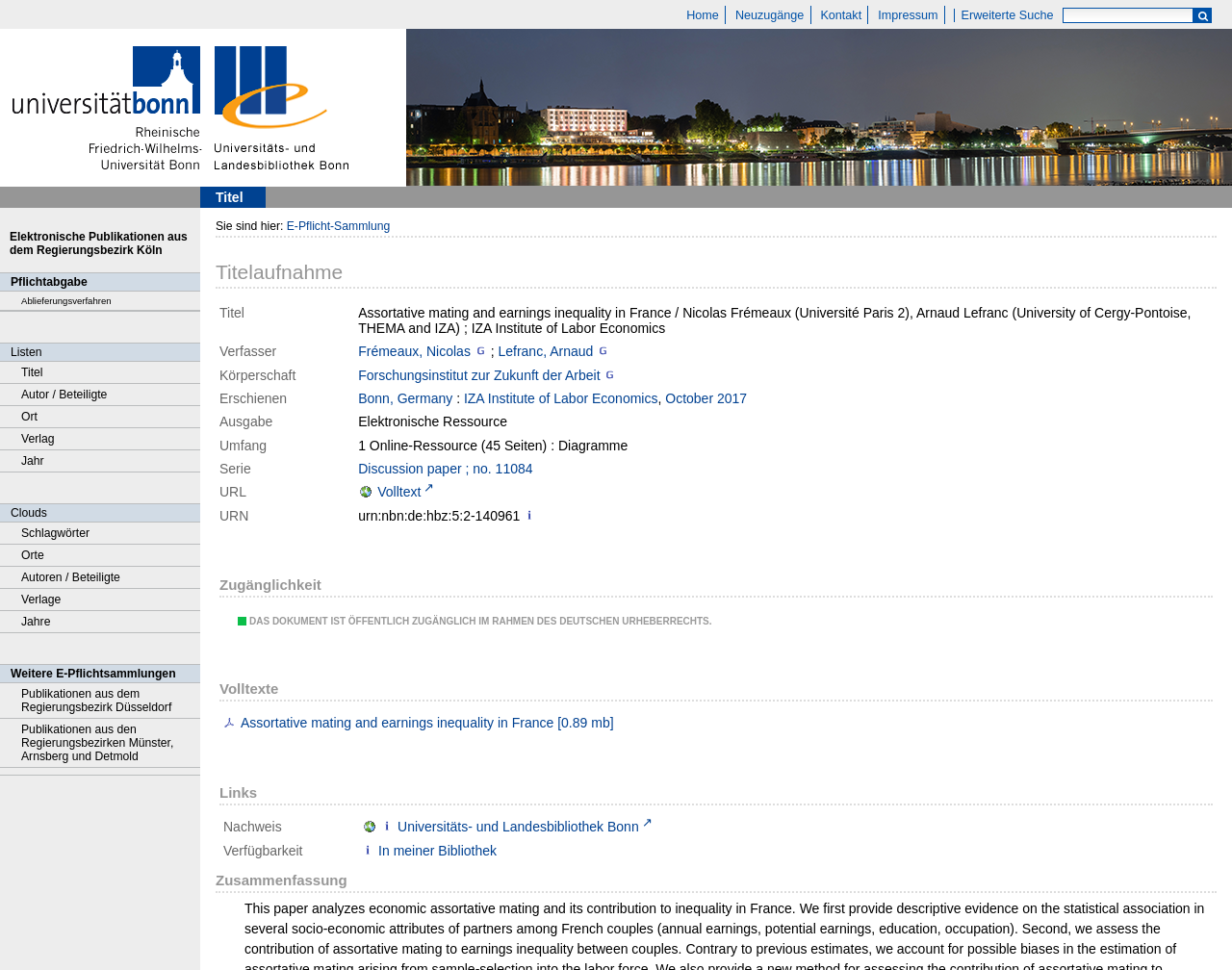Please locate the clickable area by providing the bounding box coordinates to follow this instruction: "Access the full text of the document".

[0.181, 0.738, 0.981, 0.753]